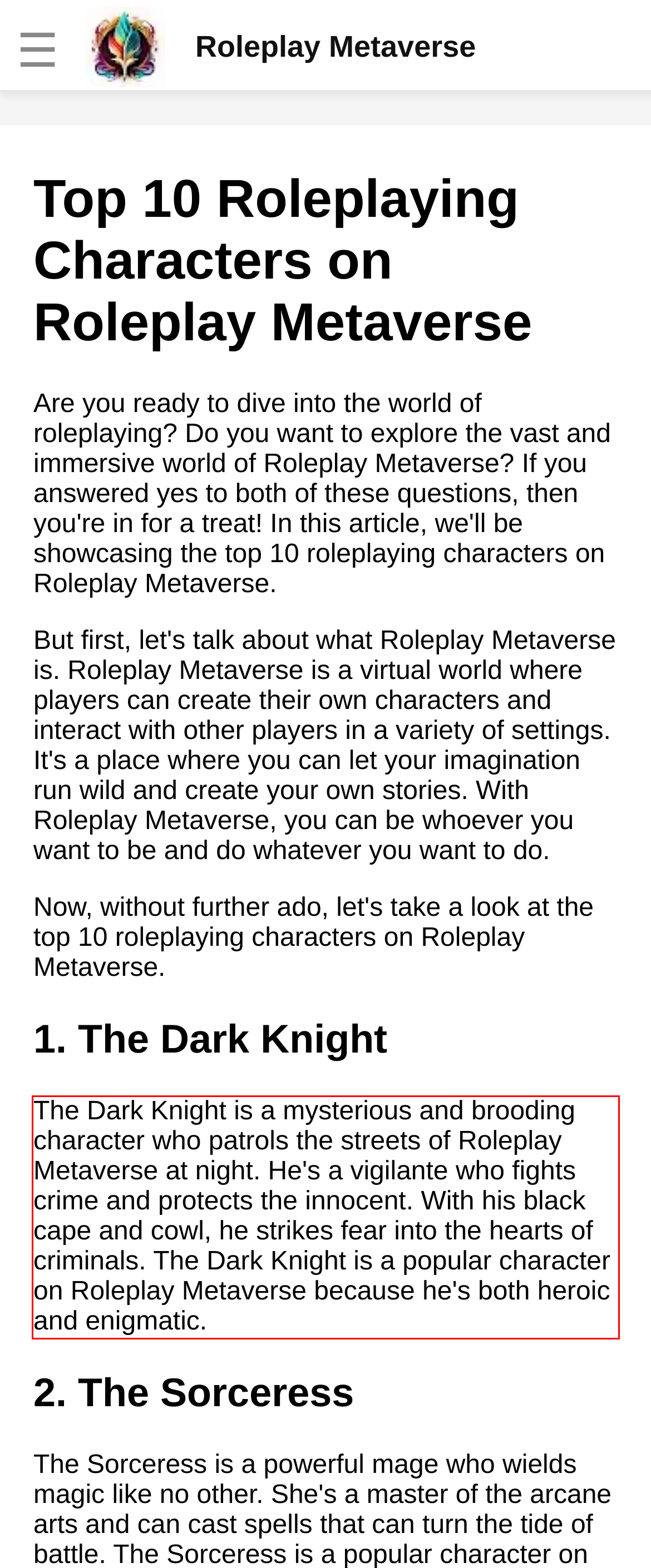Identify and transcribe the text content enclosed by the red bounding box in the given screenshot.

The Dark Knight is a mysterious and brooding character who patrols the streets of Roleplay Metaverse at night. He's a vigilante who fights crime and protects the innocent. With his black cape and cowl, he strikes fear into the hearts of criminals. The Dark Knight is a popular character on Roleplay Metaverse because he's both heroic and enigmatic.